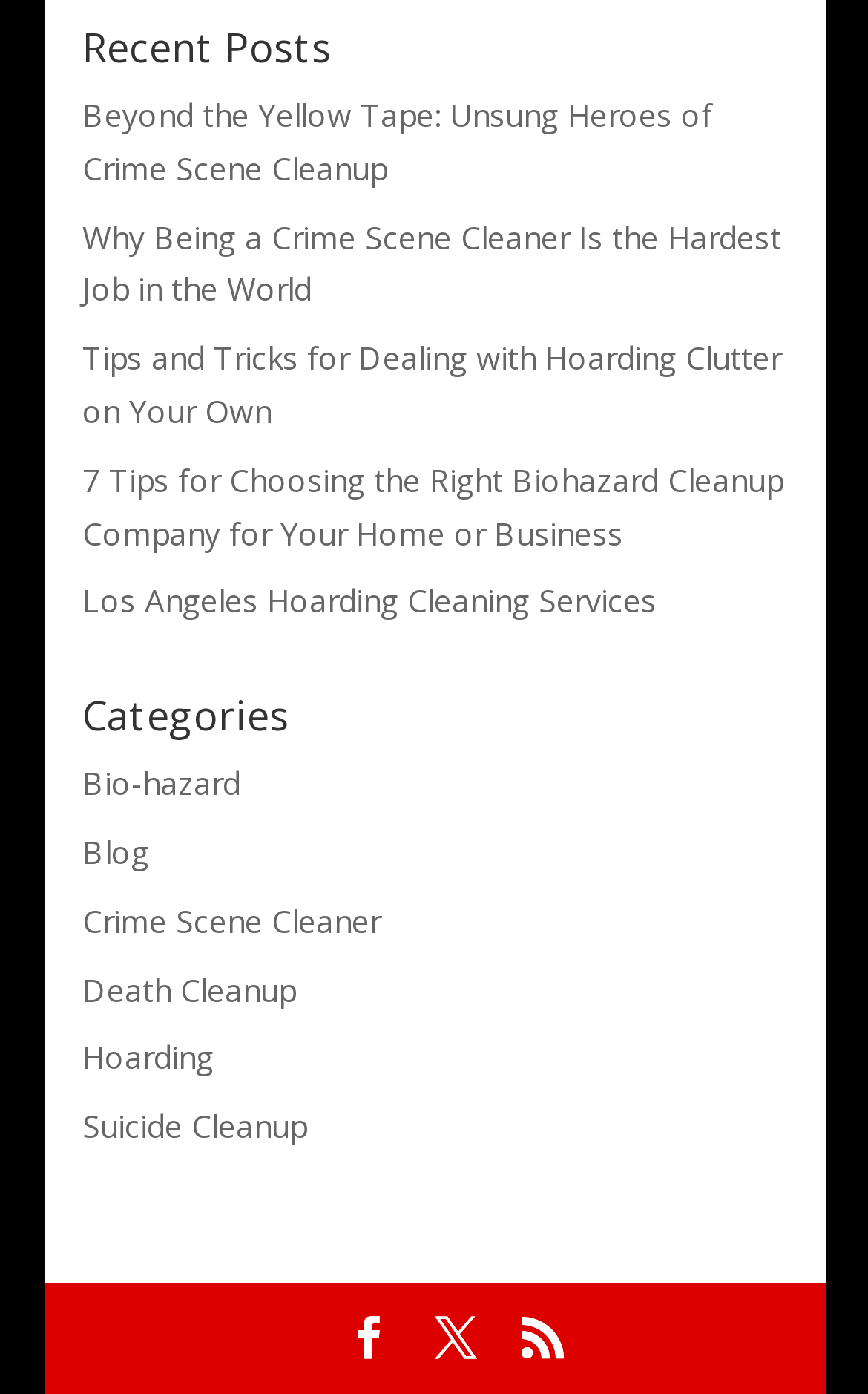How many social media links are at the bottom?
Craft a detailed and extensive response to the question.

I looked at the bottom of the webpage and found three social media links represented by icons, which are '', '', and ''.